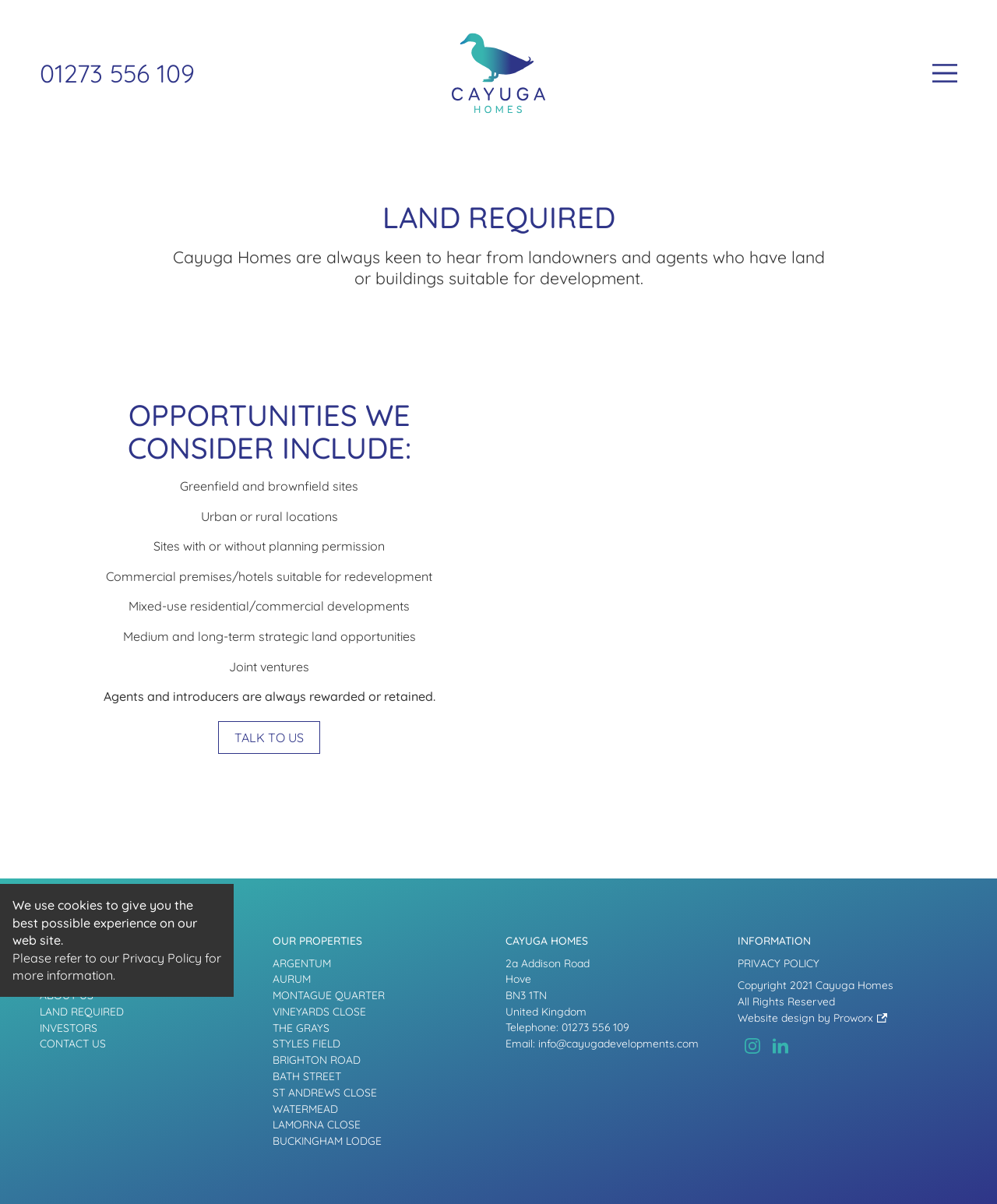Given the element description Styles Field, predict the bounding box coordinates for the UI element in the webpage screenshot. The format should be (top-left x, top-left y, bottom-right x, bottom-right y), and the values should be between 0 and 1.

[0.273, 0.861, 0.493, 0.874]